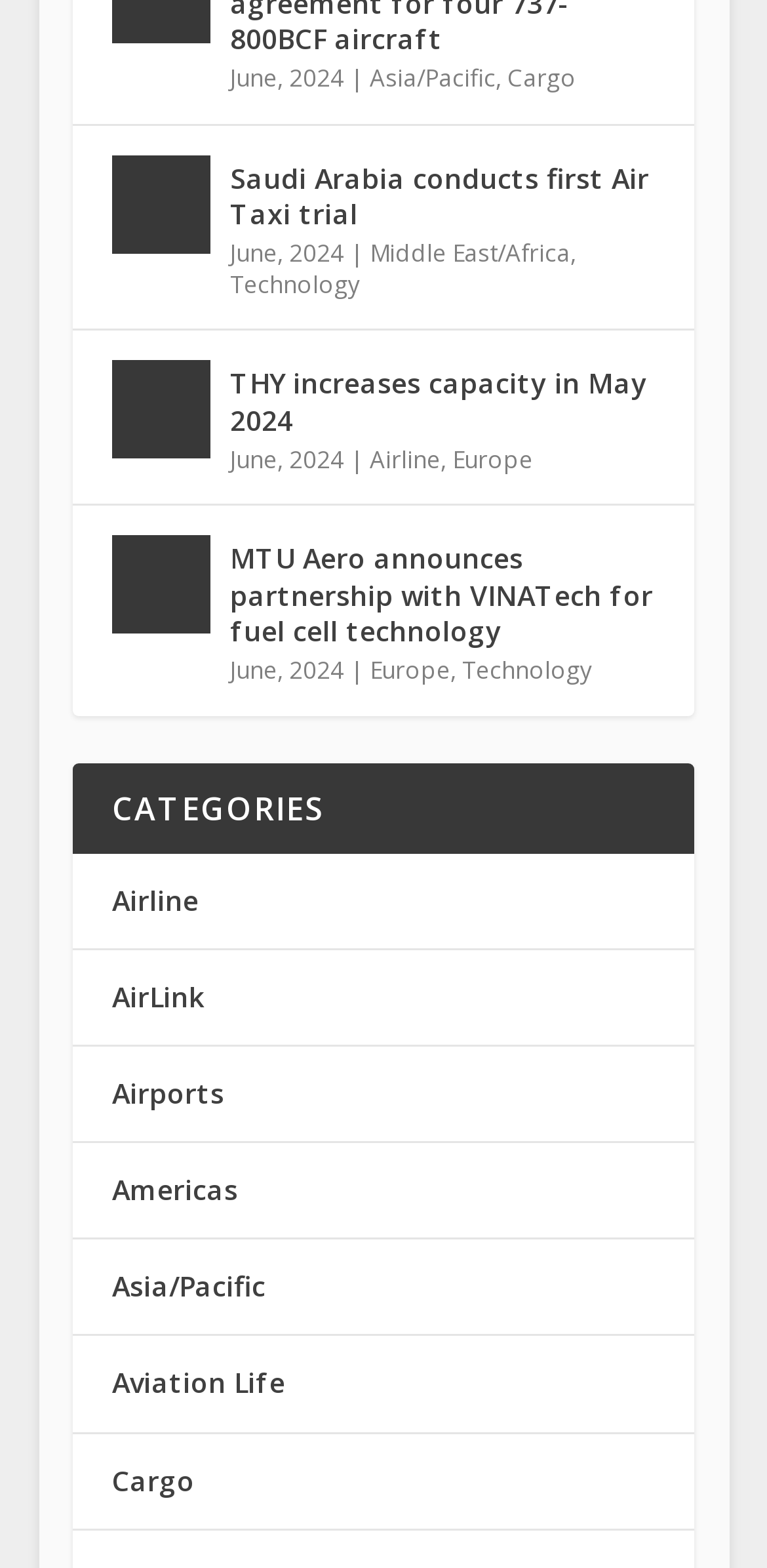Find the bounding box coordinates for the element described here: "Middle East/Africa".

[0.482, 0.151, 0.744, 0.172]